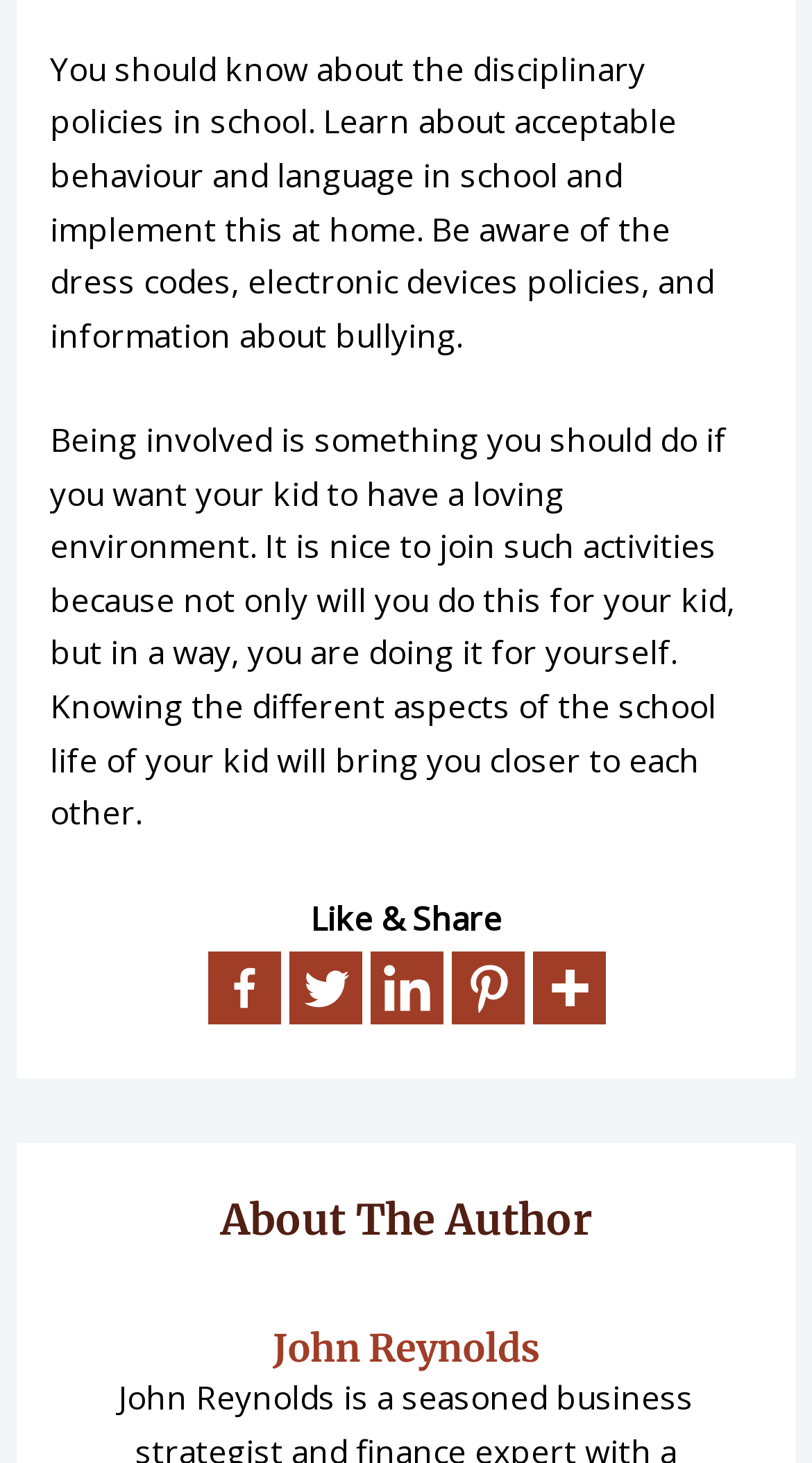What is the author's name?
Look at the image and provide a detailed response to the question.

The heading 'About The Author' is followed by a link 'John Reynolds' which suggests that John Reynolds is the author's name.